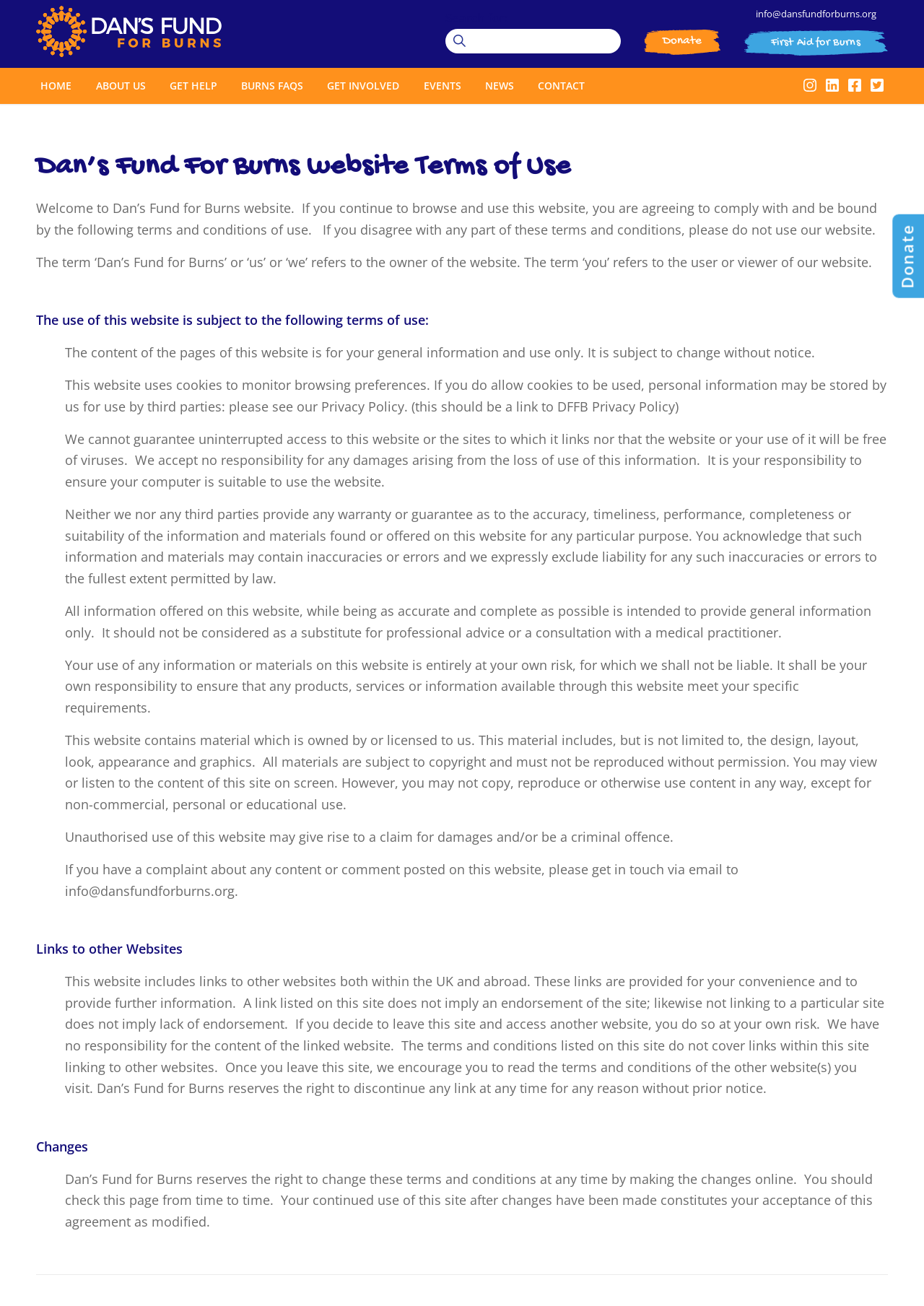Determine the bounding box coordinates of the clickable region to carry out the instruction: "Contact Dans Fund For Burns".

[0.039, 0.052, 0.091, 0.08]